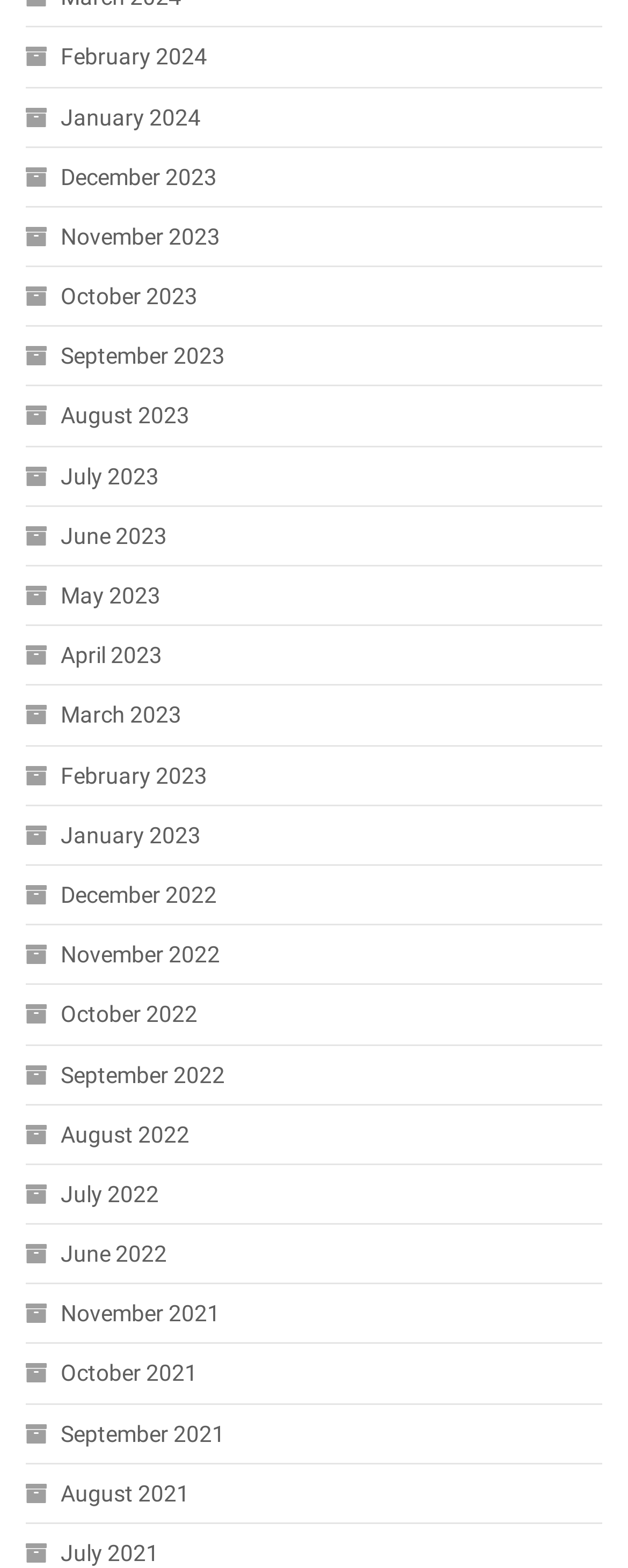Using the description "March 2023", predict the bounding box of the relevant HTML element.

[0.04, 0.443, 0.289, 0.469]